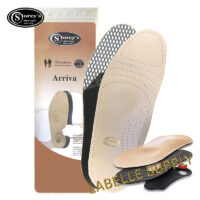Offer an in-depth caption for the image.

The image features the packaging and insoles of "Storey’s Arriva Insoles," designed for enhanced comfort and support. The insoles, showcased in a neutral color scheme, highlight breathable materials and ergonomic design, promoting foot health. The product is displayed within its clear plastic packaging, which showcases the insoles’ shape and unique features, such as the textured surface for added comfort. The branding logo is prominently displayed at the top left corner, accompanied by features that mention its suitability for various types of footwear. This visually appealing presentation emphasizes the product's quality and its potential benefits for those seeking comfort in their shoes.